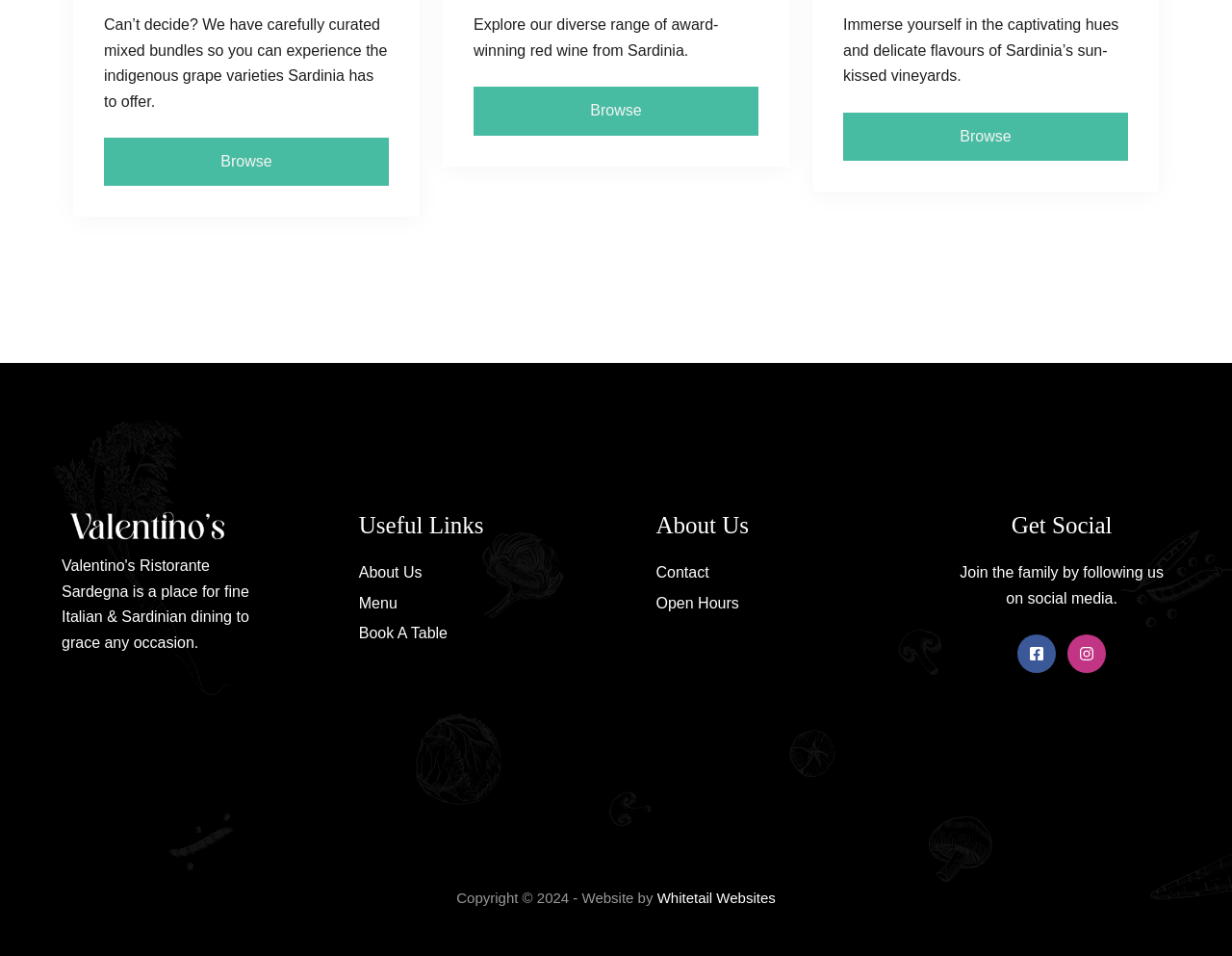Calculate the bounding box coordinates of the UI element given the description: "Whitetail Websites".

[0.533, 0.931, 0.629, 0.948]